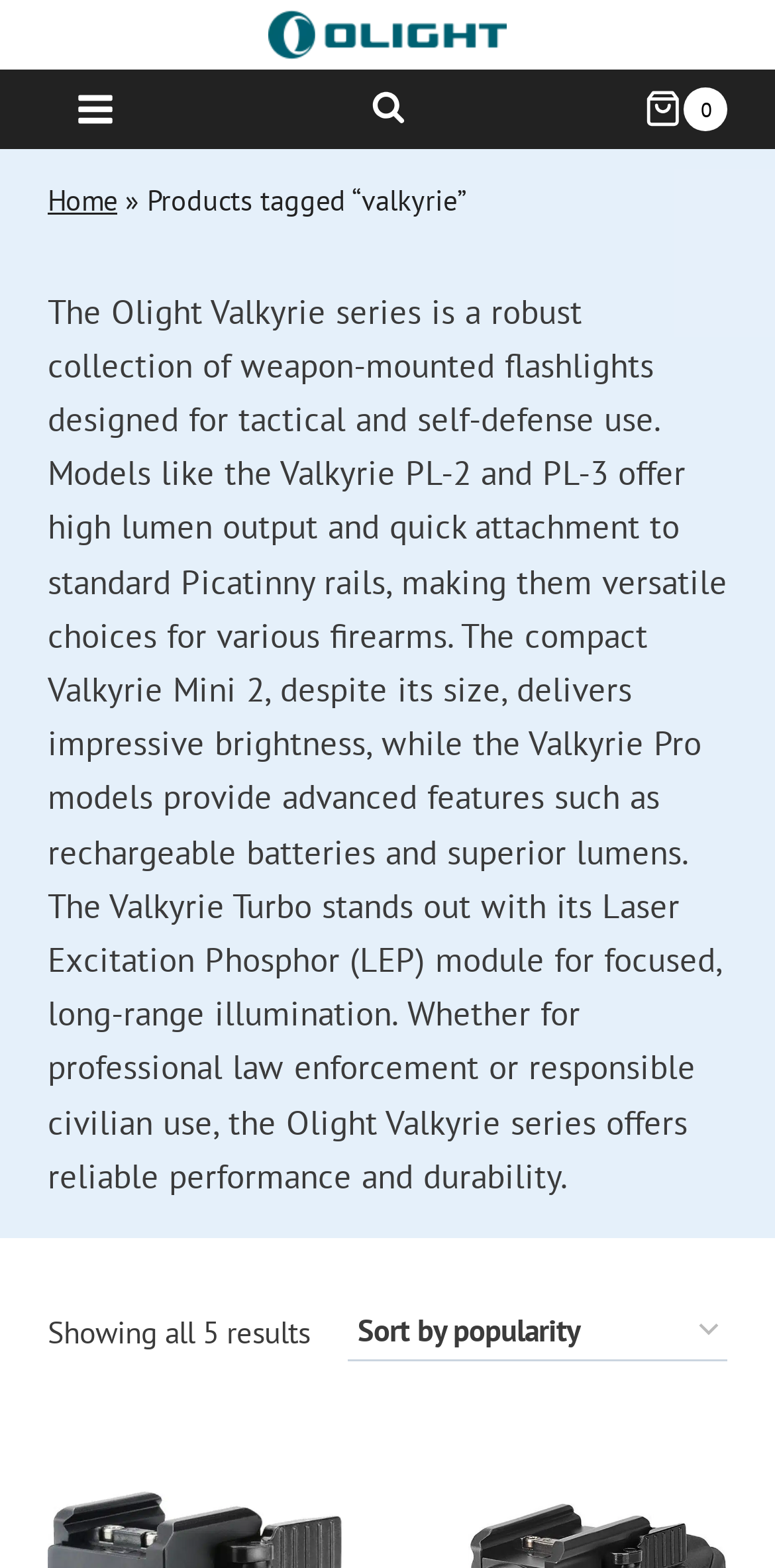How many products are shown on this page?
Please use the image to provide a one-word or short phrase answer.

5